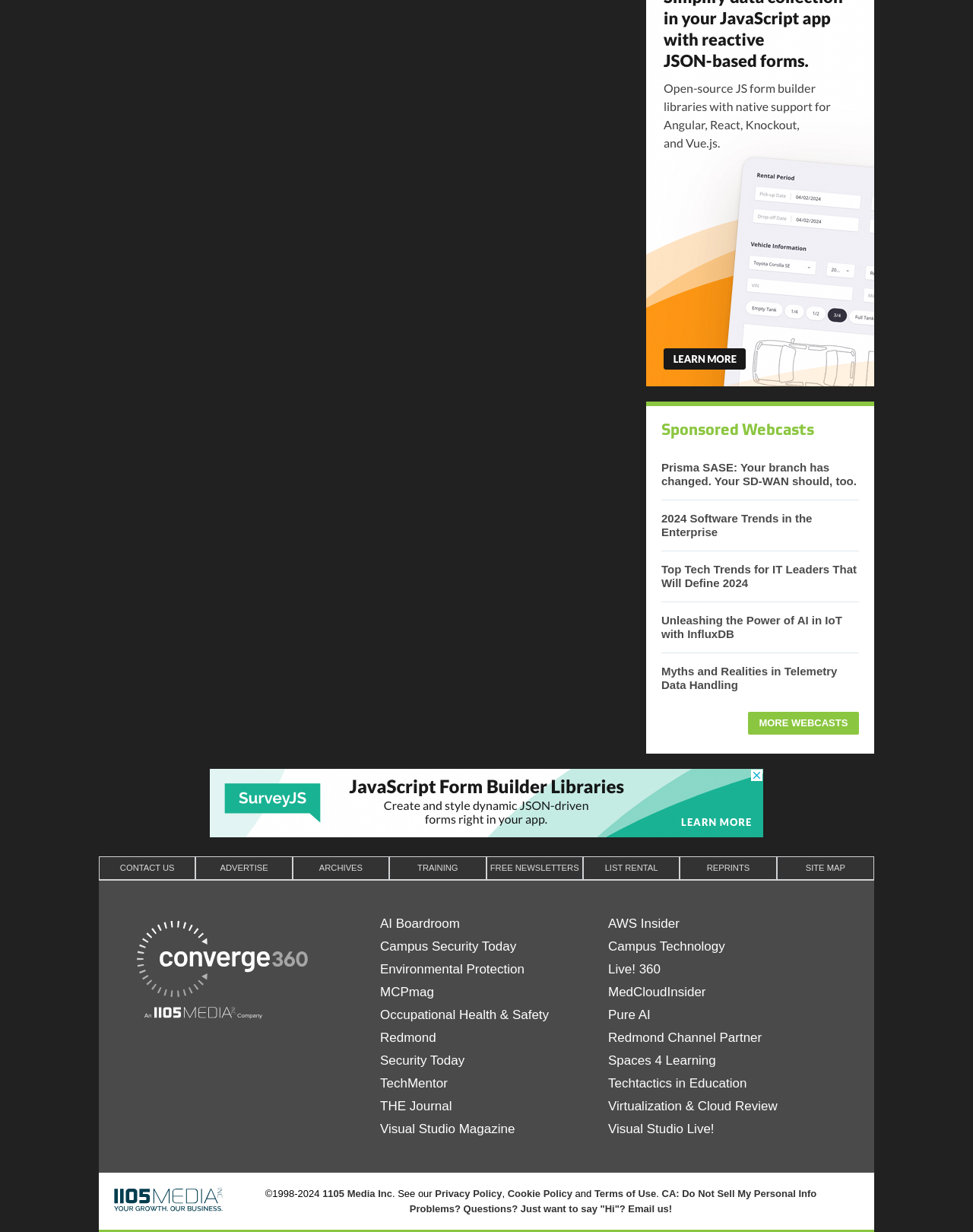Extract the bounding box for the UI element that matches this description: "Virtualization & Cloud Review".

[0.625, 0.889, 0.859, 0.908]